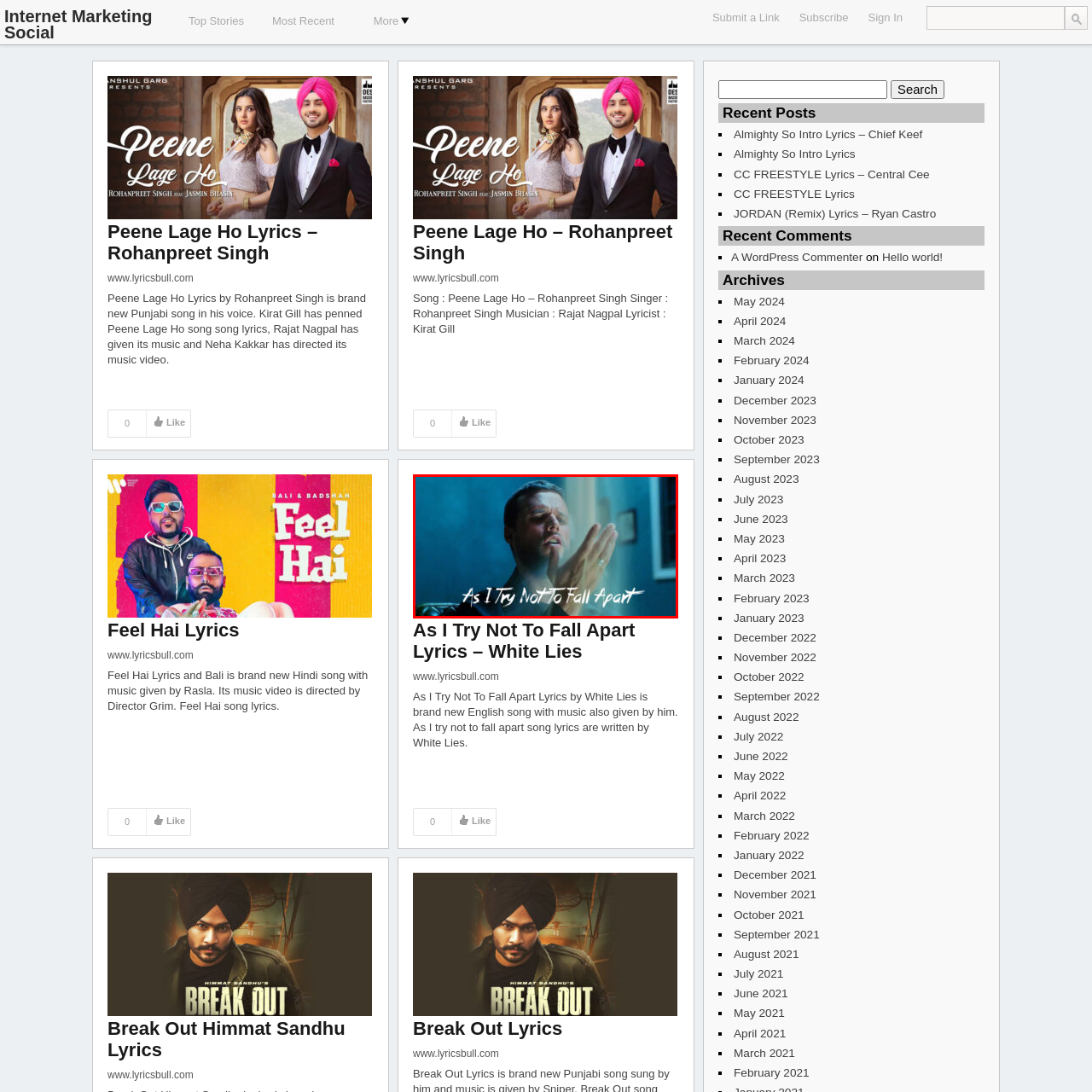Create a thorough and descriptive caption for the photo marked by the red boundary.

The image captures a contemplative moment featuring a young man with a pensive expression, as he sits with his hand raised, fingers slightly spread apart, conveying a sense of urgency or introspection. The background features a soothing blue hue, enhancing the emotional weight of the scene. Superimposed on the image are the words "As I Try Not To Fall Apart," written in a bold, flowing font that adds to the overall depth of the moment. This visual encapsulates a struggle with vulnerability, echoing the sentiment expressed in the text.